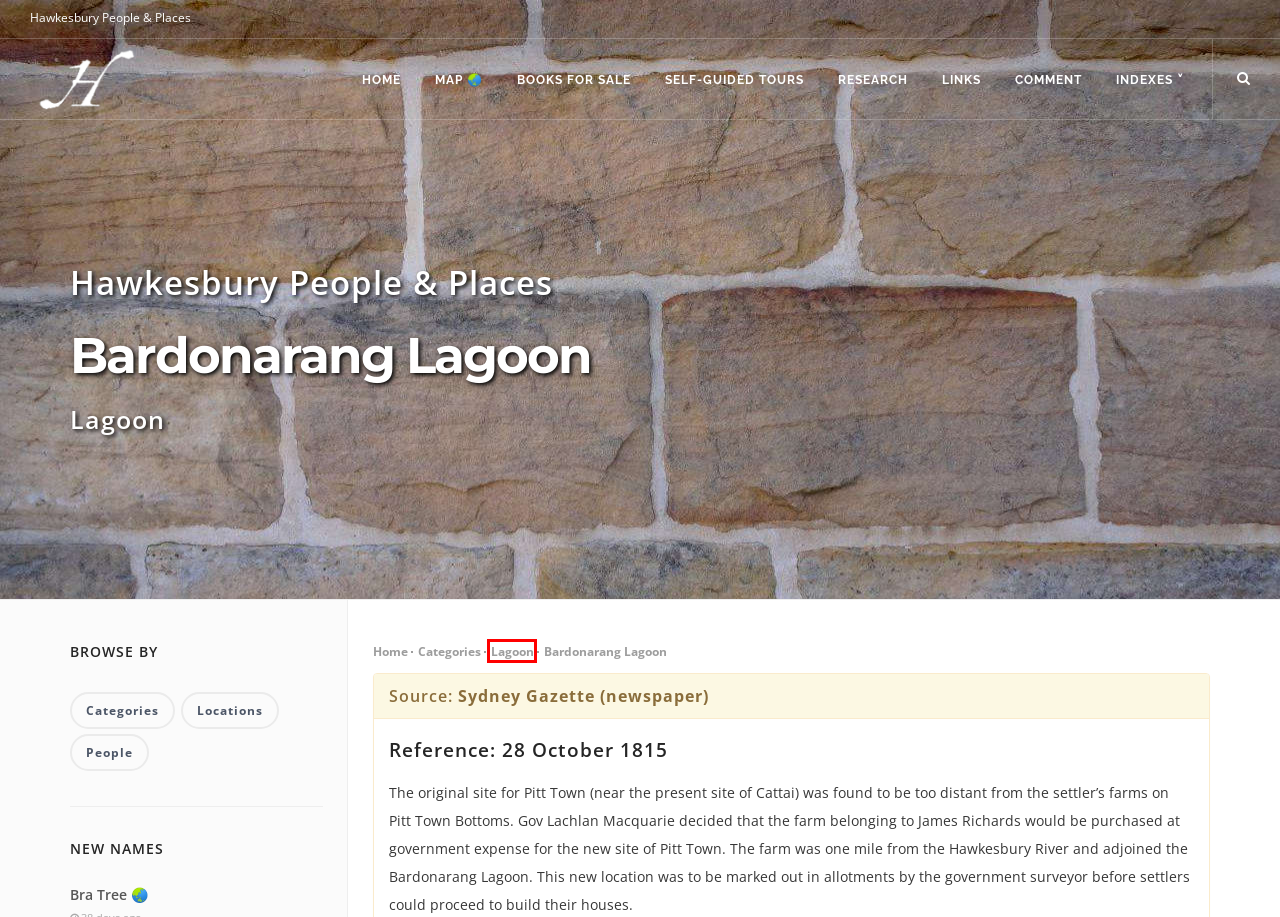Look at the screenshot of a webpage, where a red bounding box highlights an element. Select the best description that matches the new webpage after clicking the highlighted element. Here are the candidates:
A. Locations- Hawkesbury People & Places
B. Books For Sale- Hawkesbury People & Places
C. Sydney Gazette (newspaper)- Hawkesbury People & Places
D. Self-guided Tours- Hawkesbury People & Places
E. Lagoon- Hawkesbury People & Places
F. Bra Tree (Memorial) Hawkesbury history & location
G. Comment- Hawkesbury People & Places
H. Categories- Hawkesbury People & Places

E